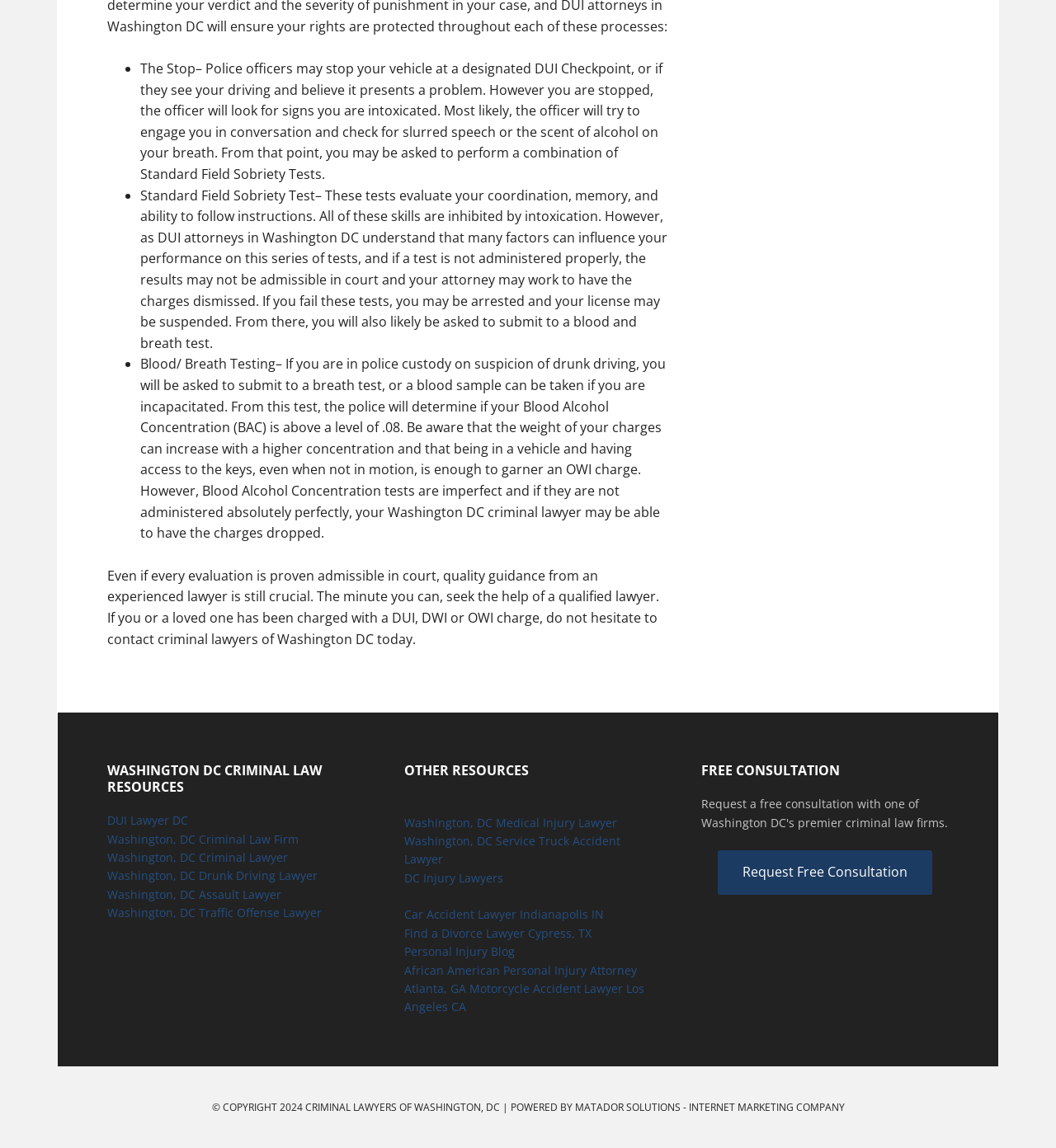Predict the bounding box of the UI element that fits this description: "Follow".

None